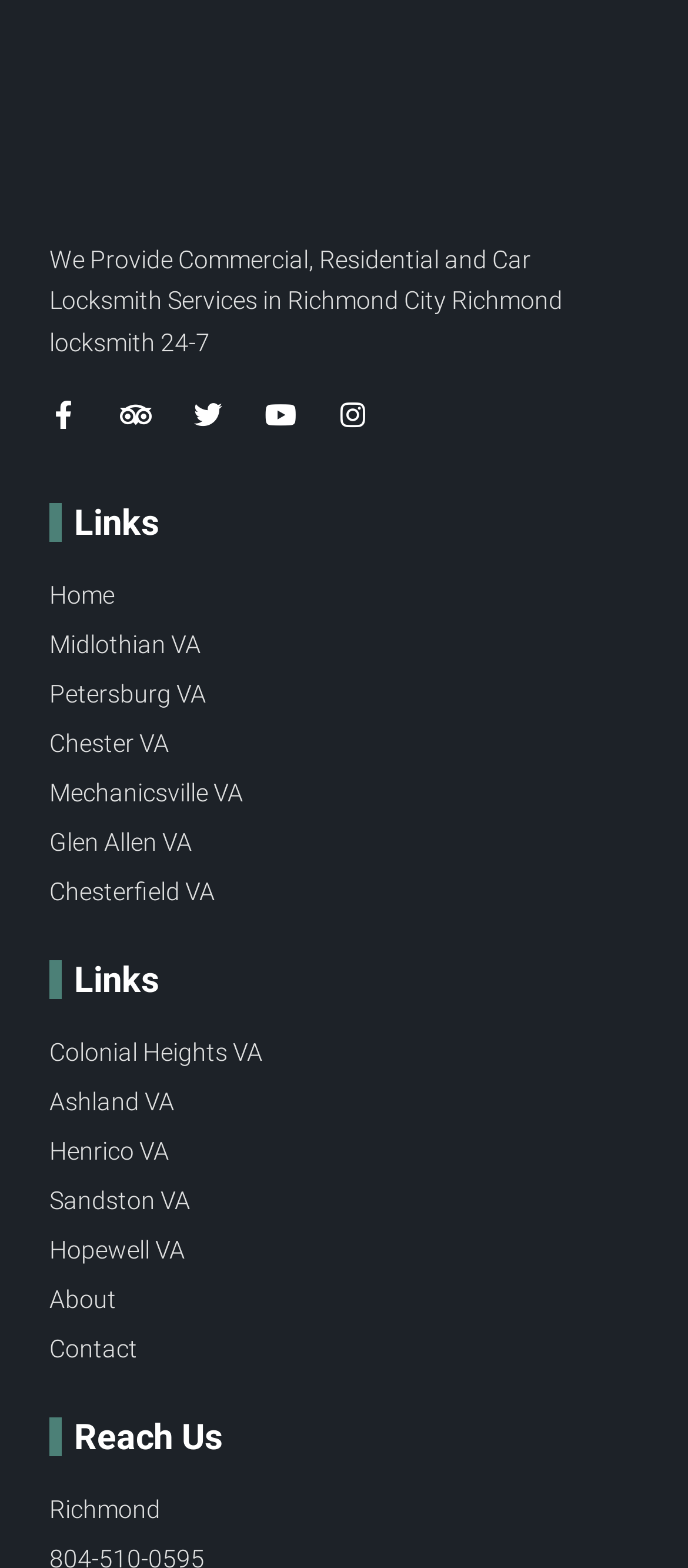Specify the bounding box coordinates for the region that must be clicked to perform the given instruction: "Visit Midlothian VA page".

[0.072, 0.4, 0.928, 0.423]